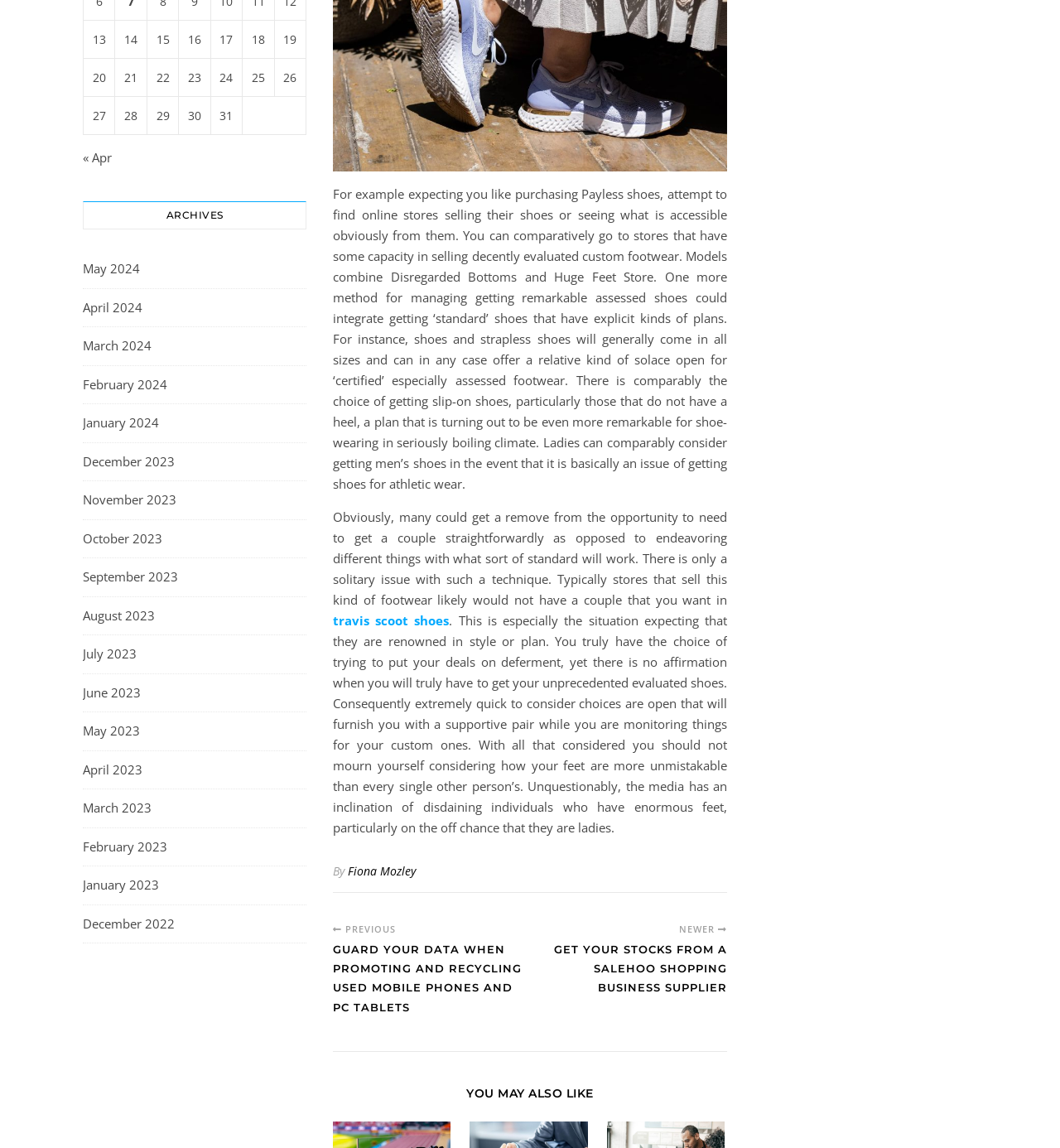What is the navigation option above the 'ARCHIVES' heading?
Provide a detailed answer to the question using information from the image.

I found a navigation element above the 'ARCHIVES' heading, which allows users to navigate to previous and next months.